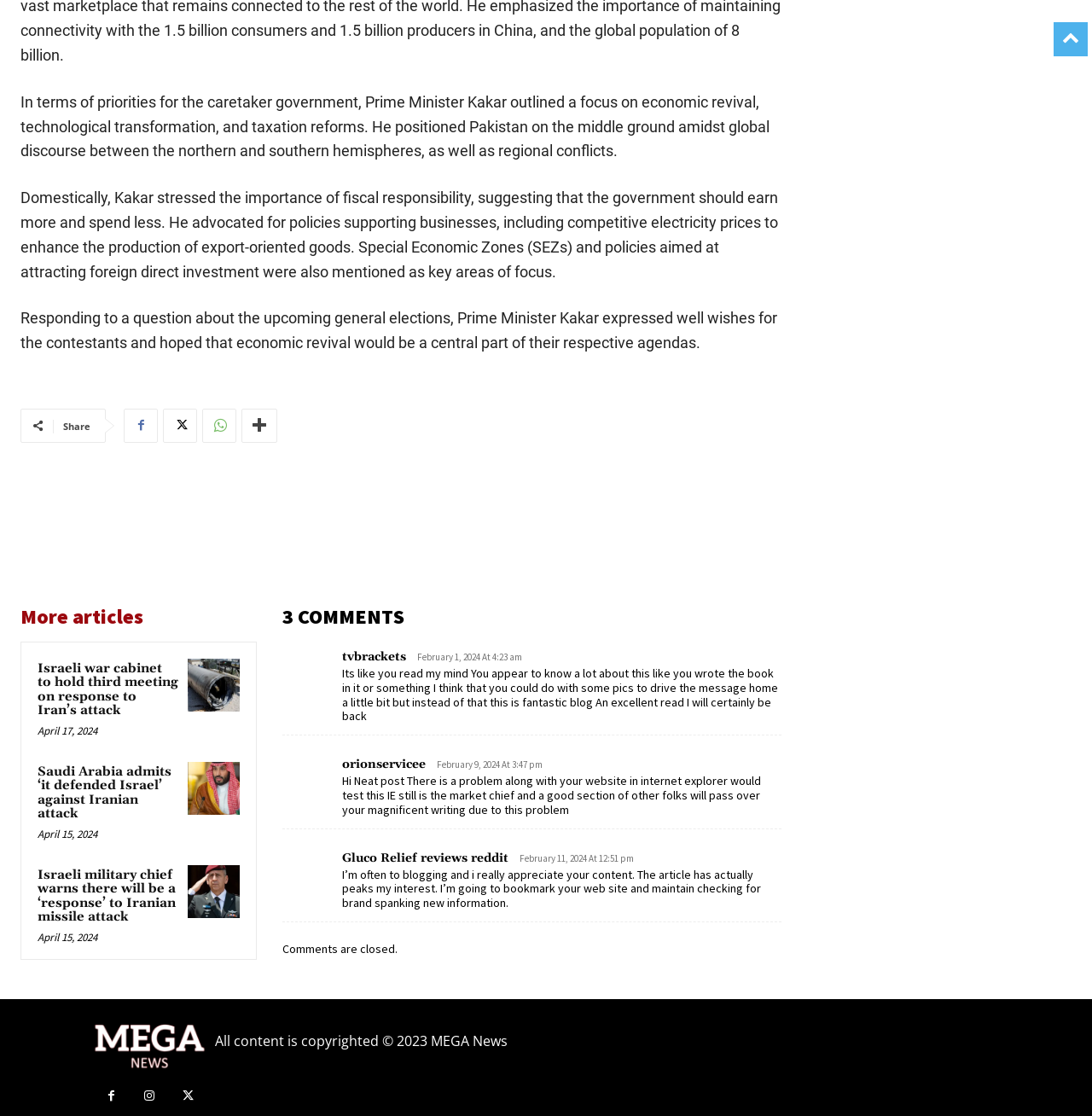What is the copyright year of the website's content?
From the details in the image, answer the question comprehensively.

The copyright notice at the bottom of the webpage states 'All content is copyrighted © 2023 MEGA News', indicating that the website's content is copyrighted for the year 2023.